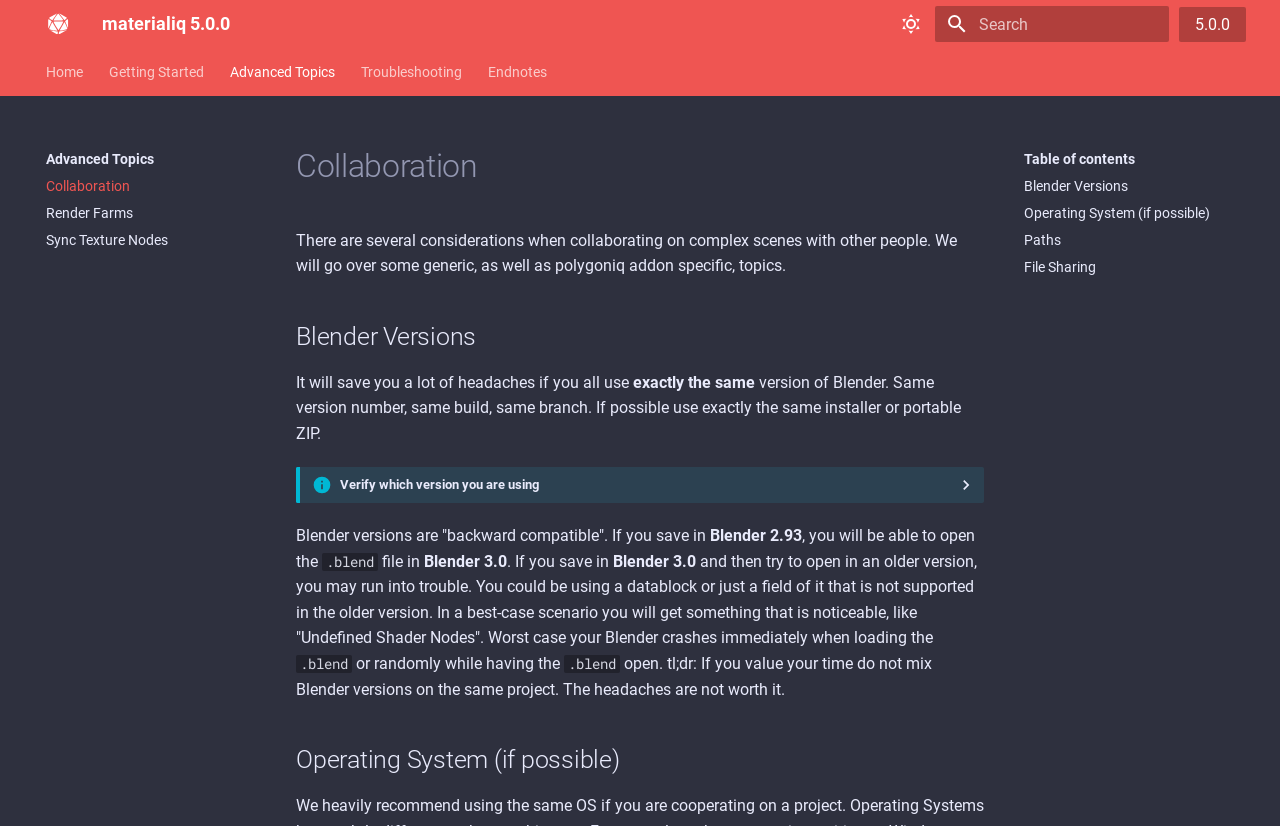Pinpoint the bounding box coordinates for the area that should be clicked to perform the following instruction: "Search".

[0.73, 0.007, 0.913, 0.051]